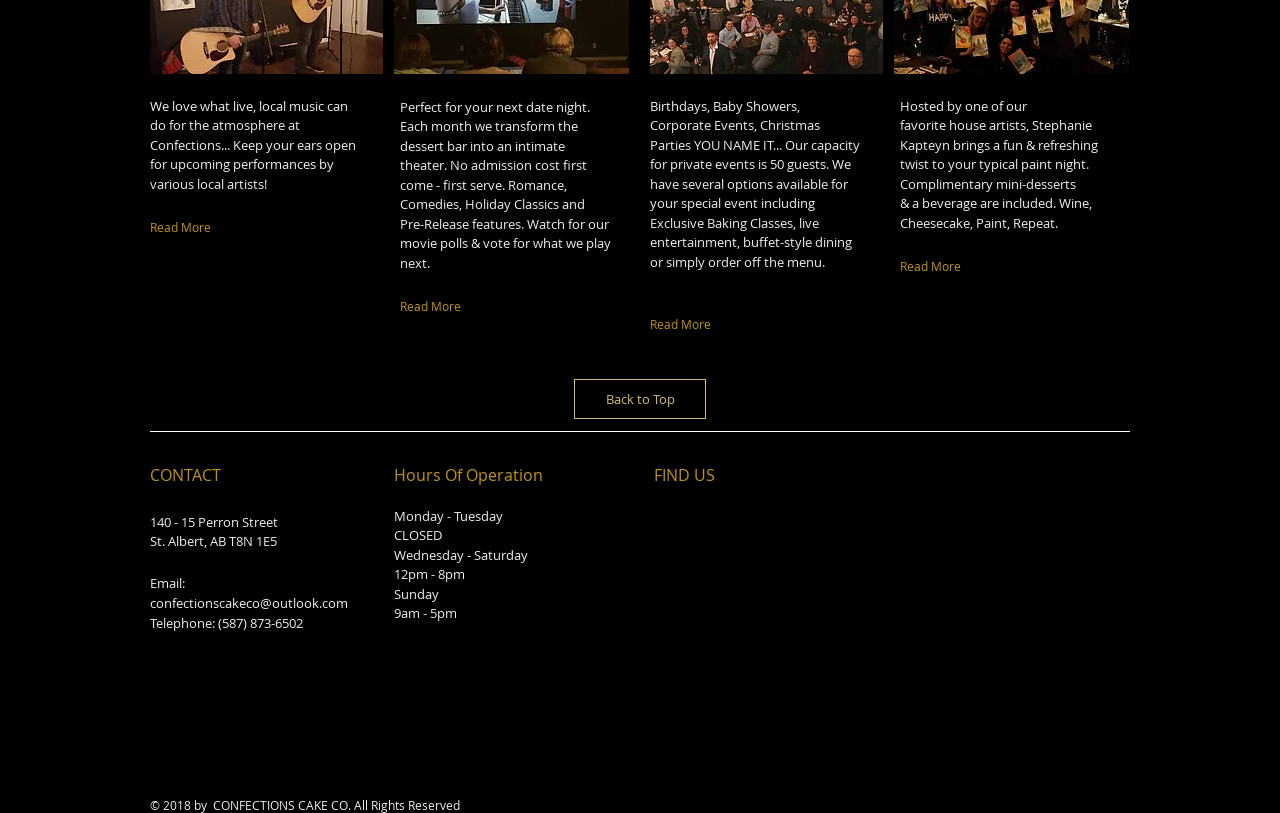Indicate the bounding box coordinates of the clickable region to achieve the following instruction: "Contact Confections Cake Co via email."

[0.117, 0.73, 0.272, 0.752]